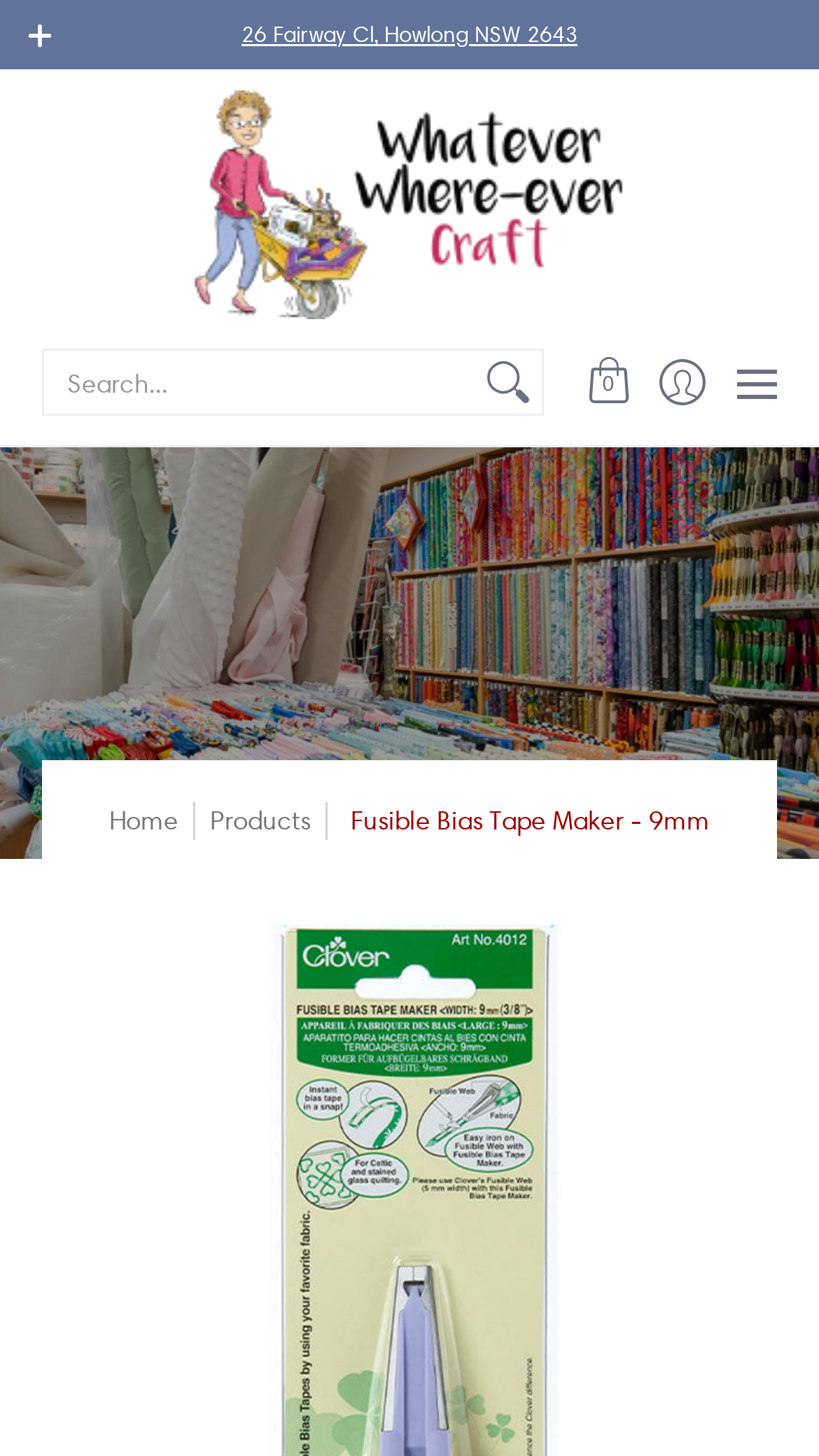Please find the bounding box coordinates of the element that you should click to achieve the following instruction: "Go to Hands category". The coordinates should be presented as four float numbers between 0 and 1: [left, top, right, bottom].

None